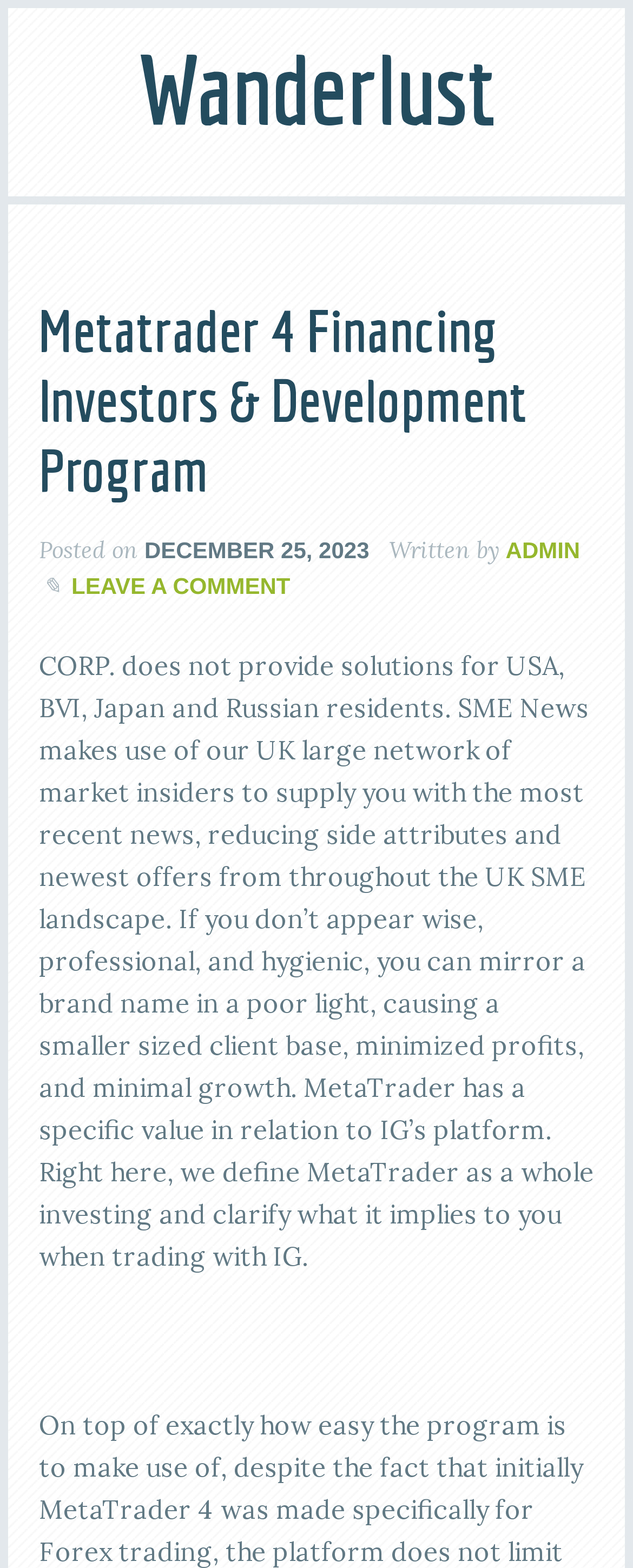Locate the bounding box of the user interface element based on this description: "admin".

[0.799, 0.342, 0.916, 0.359]